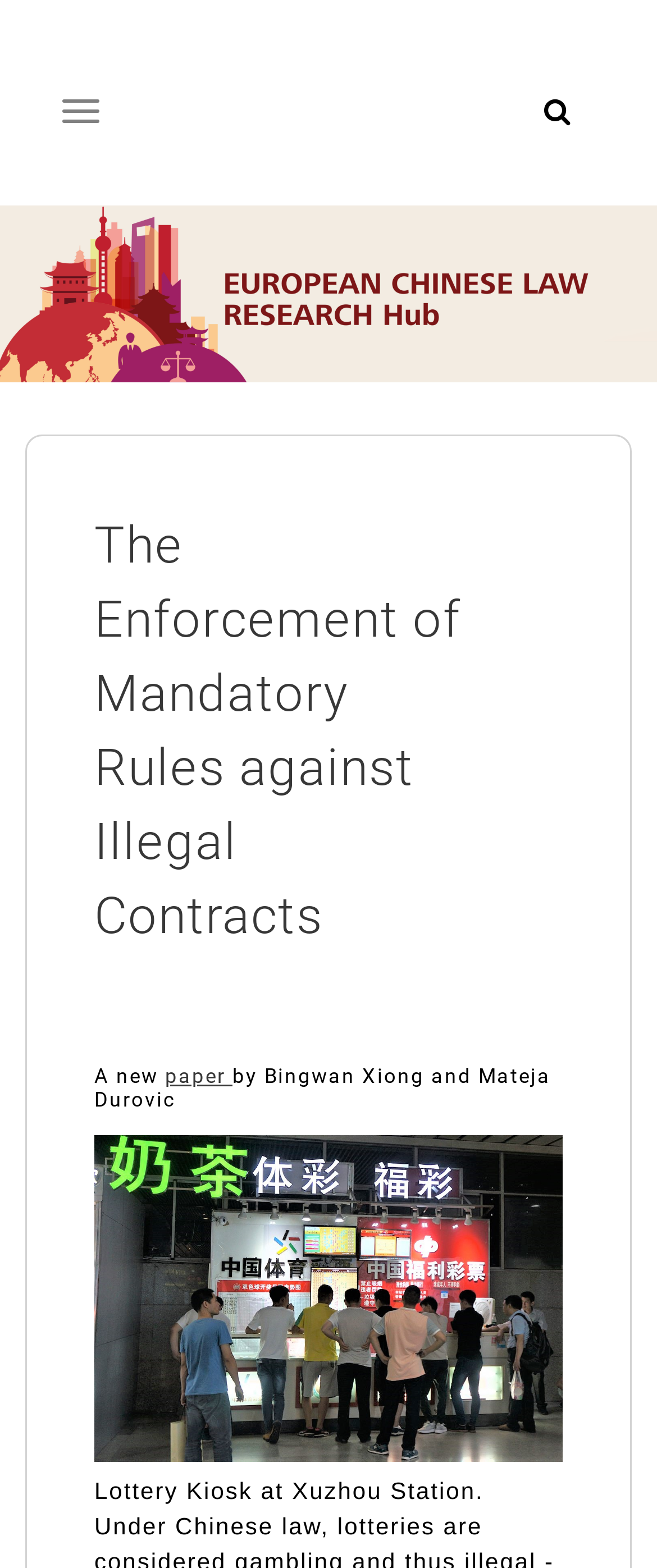Identify the bounding box coordinates for the UI element described as: "paper". The coordinates should be provided as four floats between 0 and 1: [left, top, right, bottom].

[0.251, 0.679, 0.354, 0.694]